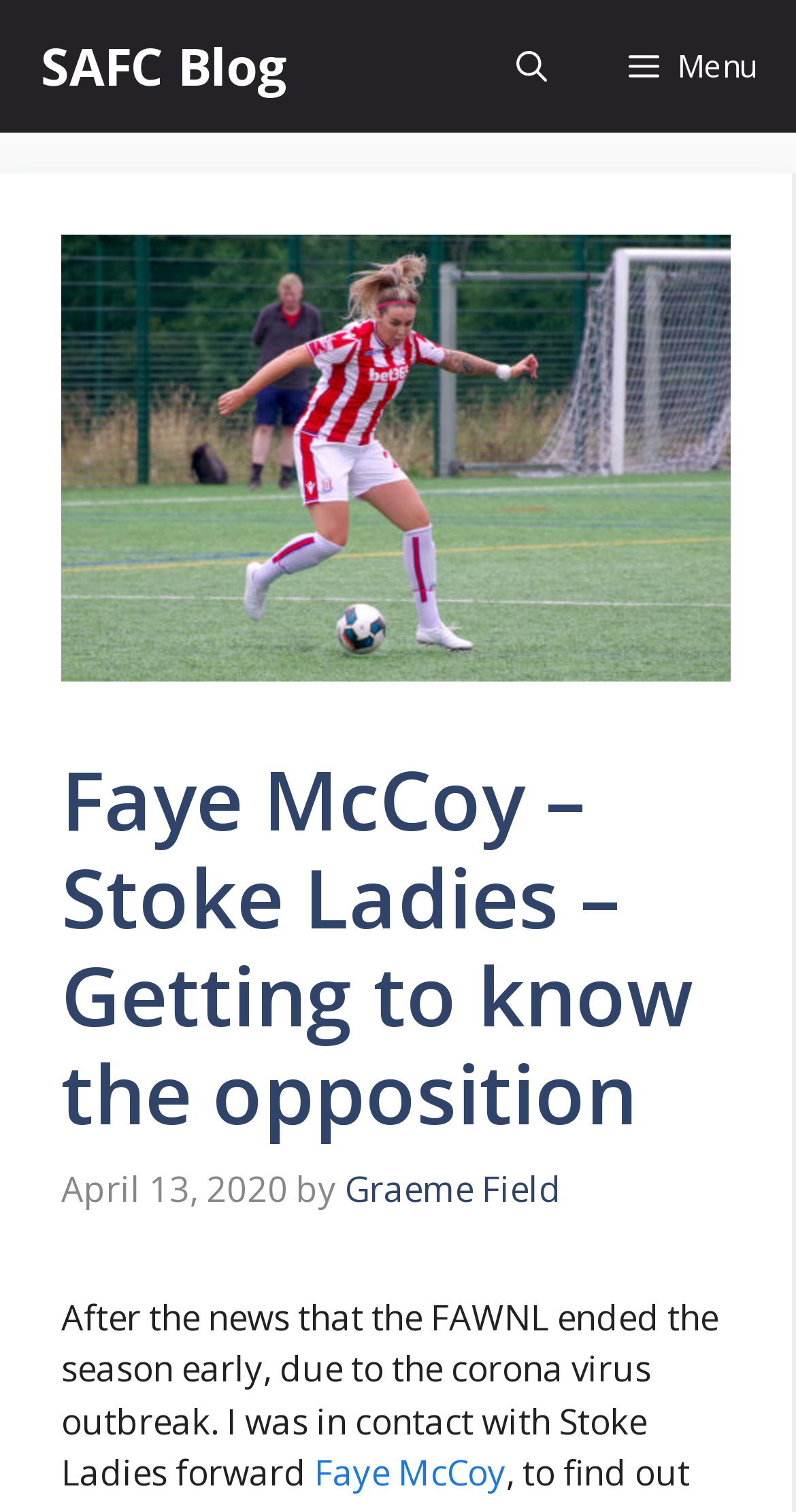Determine and generate the text content of the webpage's headline.

Faye McCoy – Stoke Ladies – Getting to know the opposition